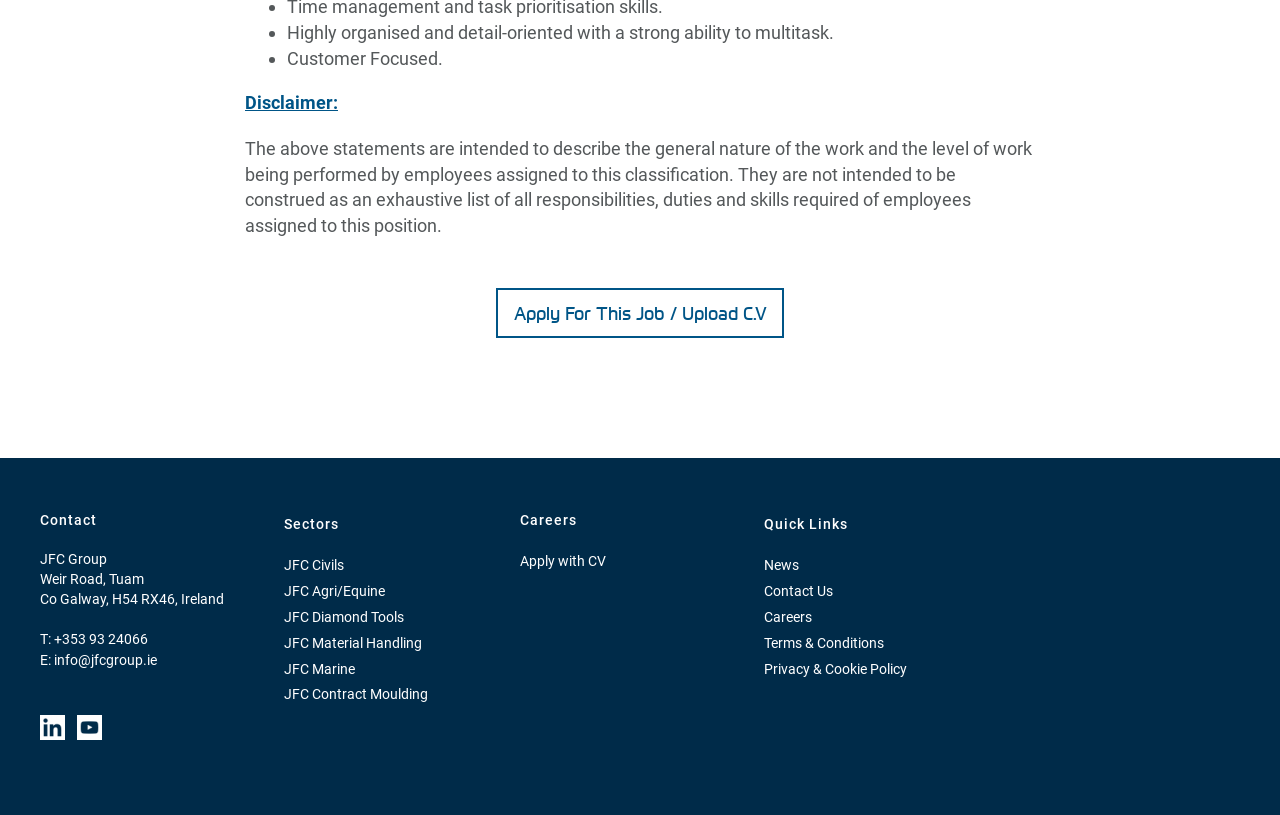Use a single word or phrase to answer the question:
What are the sectors JFC Group operates in?

Civils, Agri/Equine, etc.